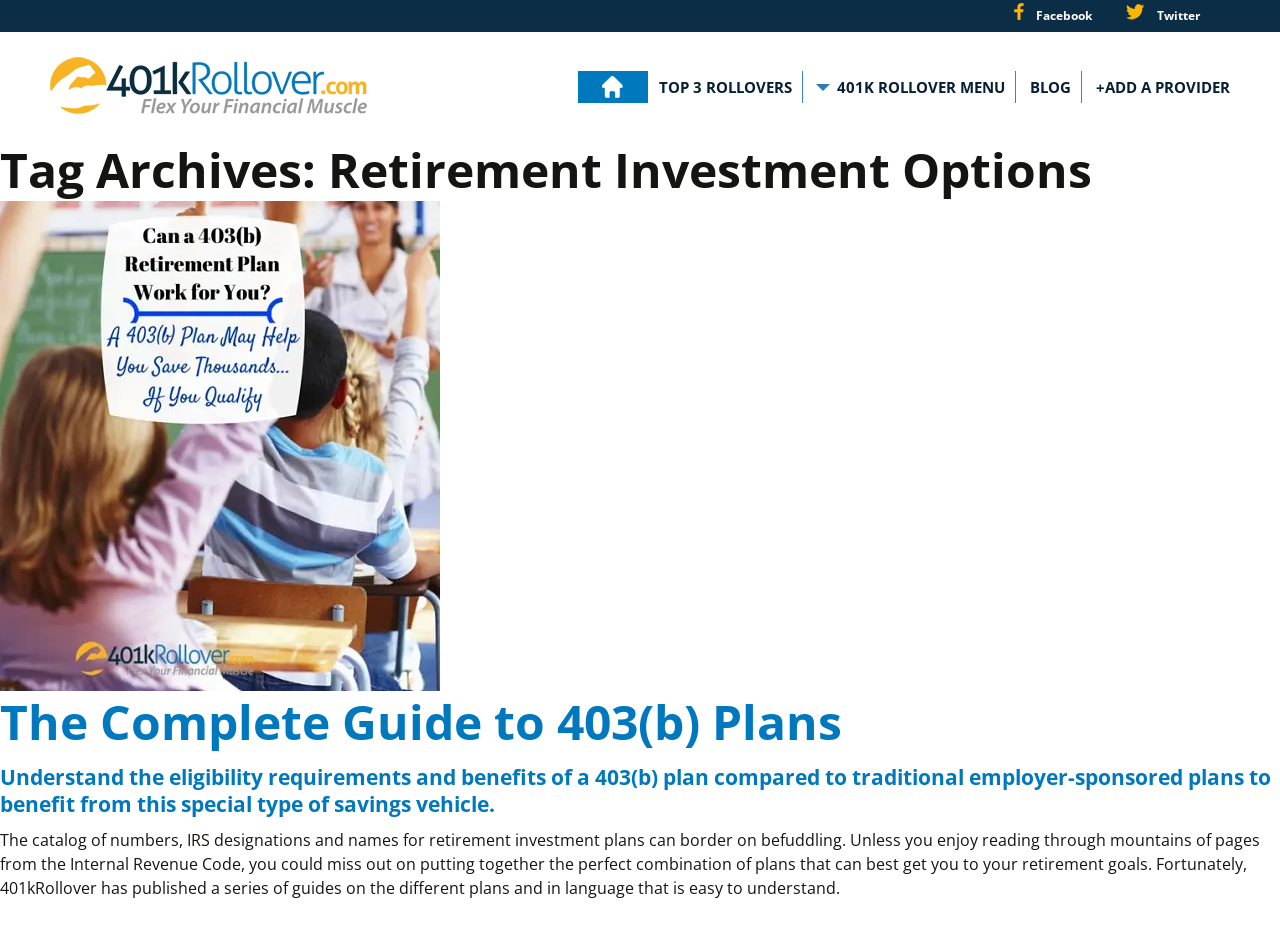What is the purpose of the guides published by 401kRollover? Please answer the question using a single word or phrase based on the image.

To help understand retirement plans